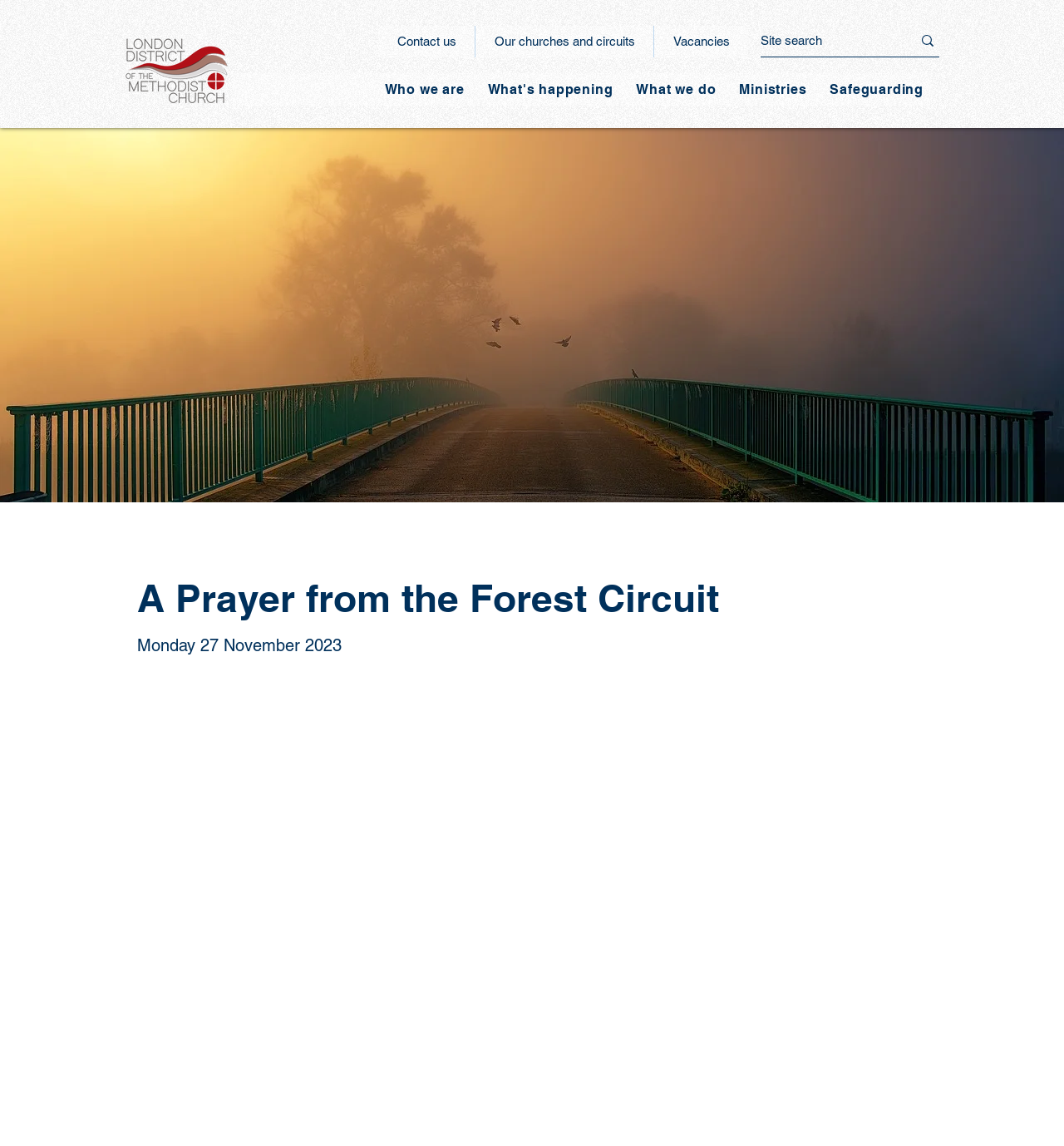Find the headline of the webpage and generate its text content.

A Prayer from the Forest Circuit